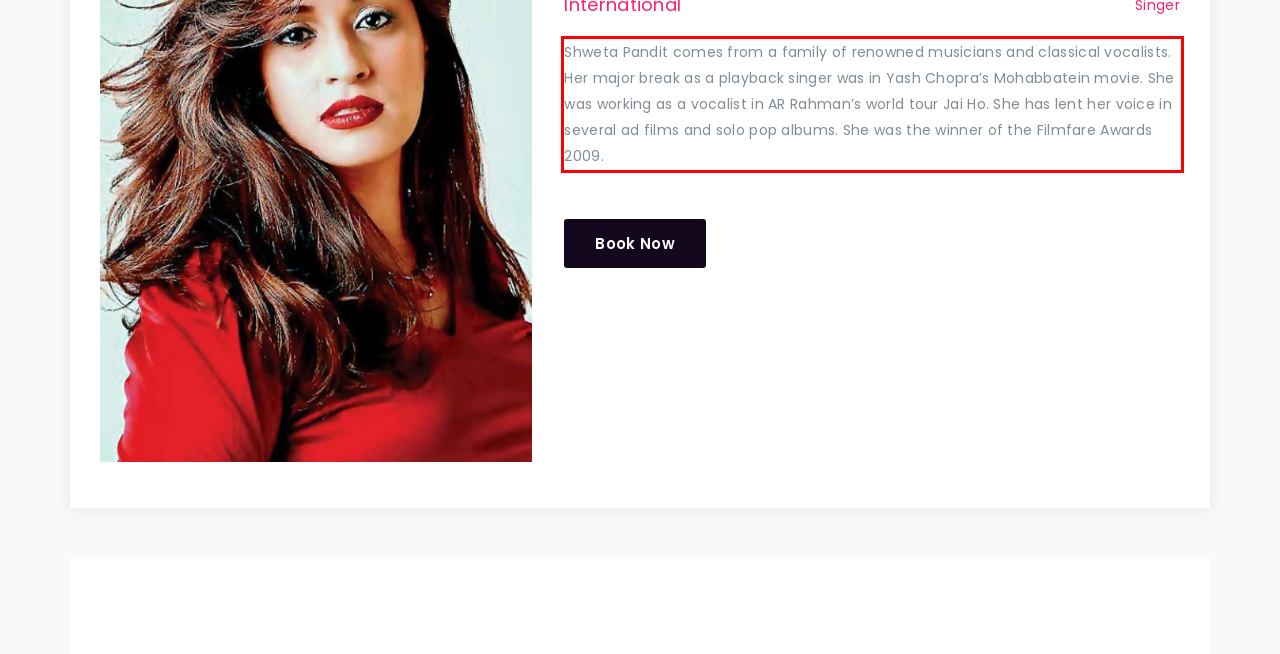You are provided with a screenshot of a webpage featuring a red rectangle bounding box. Extract the text content within this red bounding box using OCR.

Shweta Pandit comes from a family of renowned musicians and classical vocalists. Her major break as a playback singer was in Yash Chopra’s Mohabbatein movie. She was working as a vocalist in AR Rahman’s world tour Jai Ho. She has lent her voice in several ad films and solo pop albums. She was the winner of the Filmfare Awards 2009.